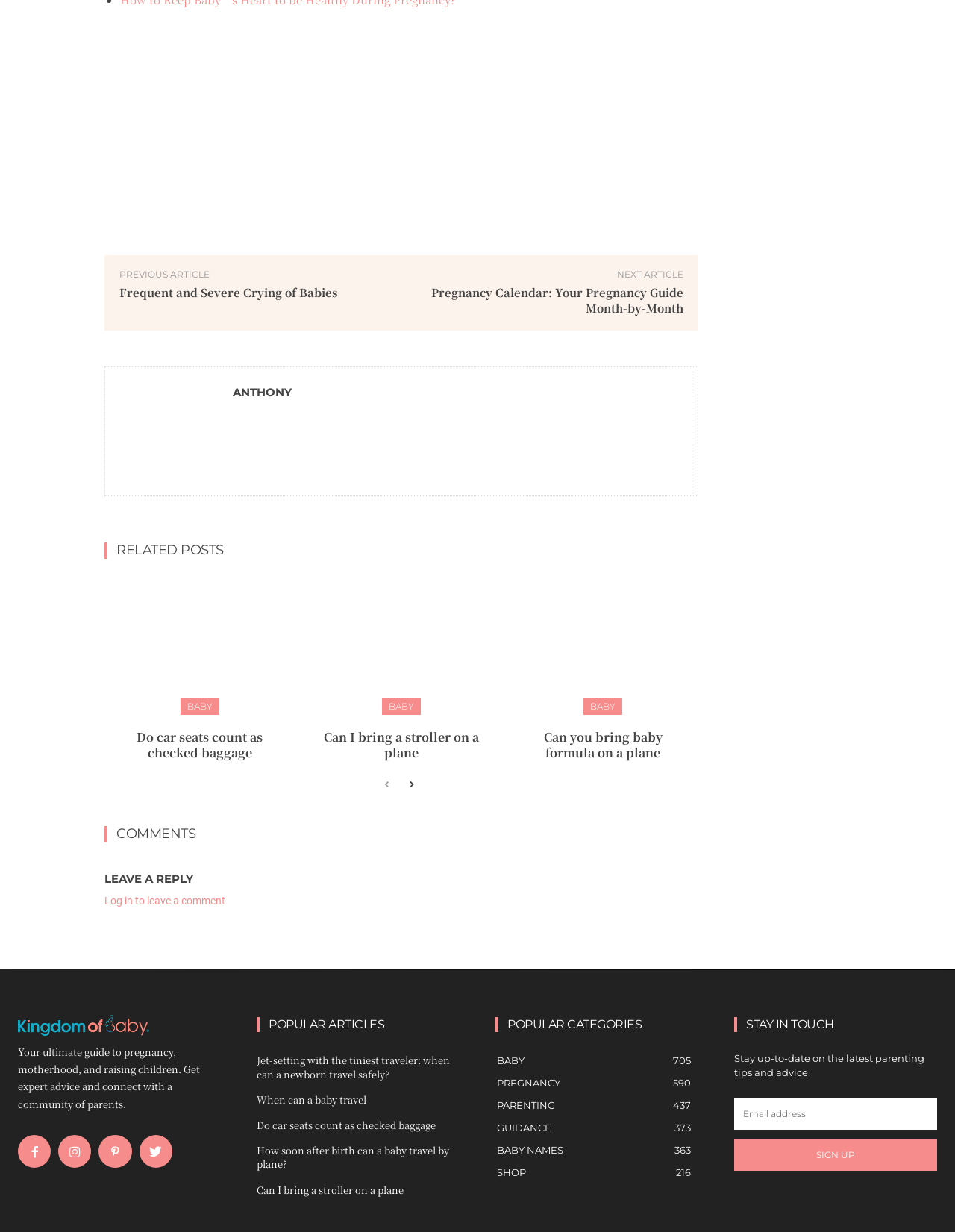Please give the bounding box coordinates of the area that should be clicked to fulfill the following instruction: "Leave a reply to the article". The coordinates should be in the format of four float numbers from 0 to 1, i.e., [left, top, right, bottom].

[0.109, 0.706, 0.731, 0.721]